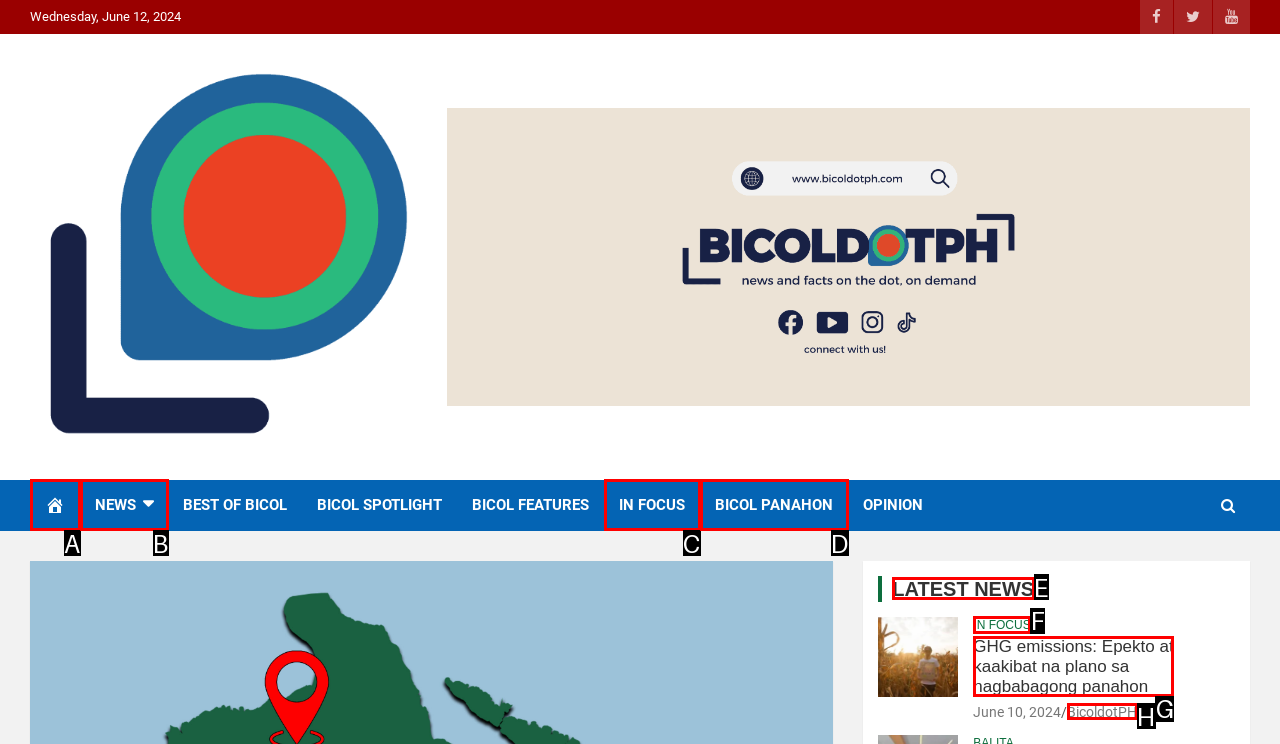To achieve the task: Read the latest news, which HTML element do you need to click?
Respond with the letter of the correct option from the given choices.

E